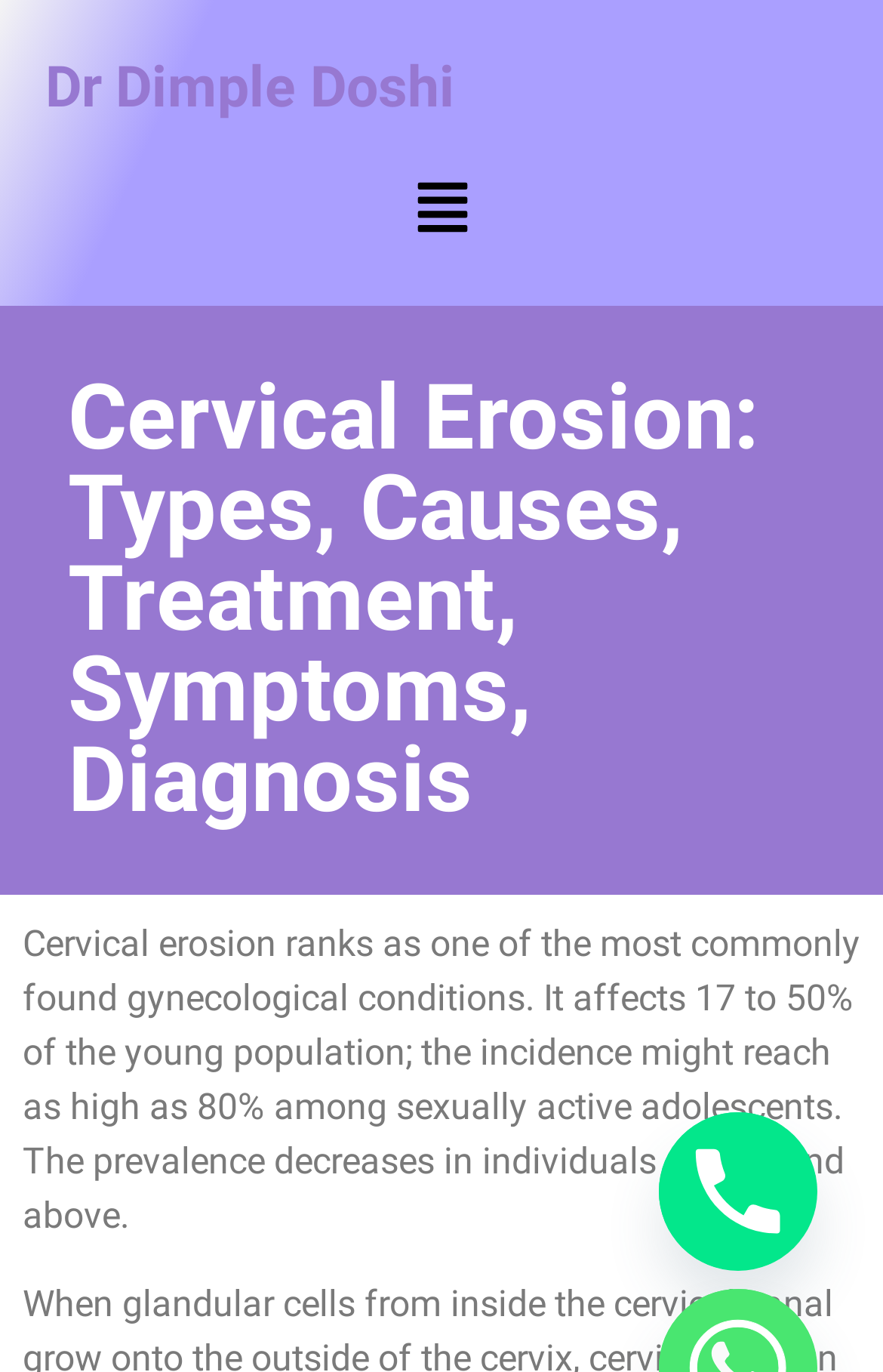What is the name of the doctor mentioned?
Using the image, elaborate on the answer with as much detail as possible.

The webpage mentions a doctor's name, which is 'Dr Dimple Doshi', as indicated by the heading and link elements with the same text content.